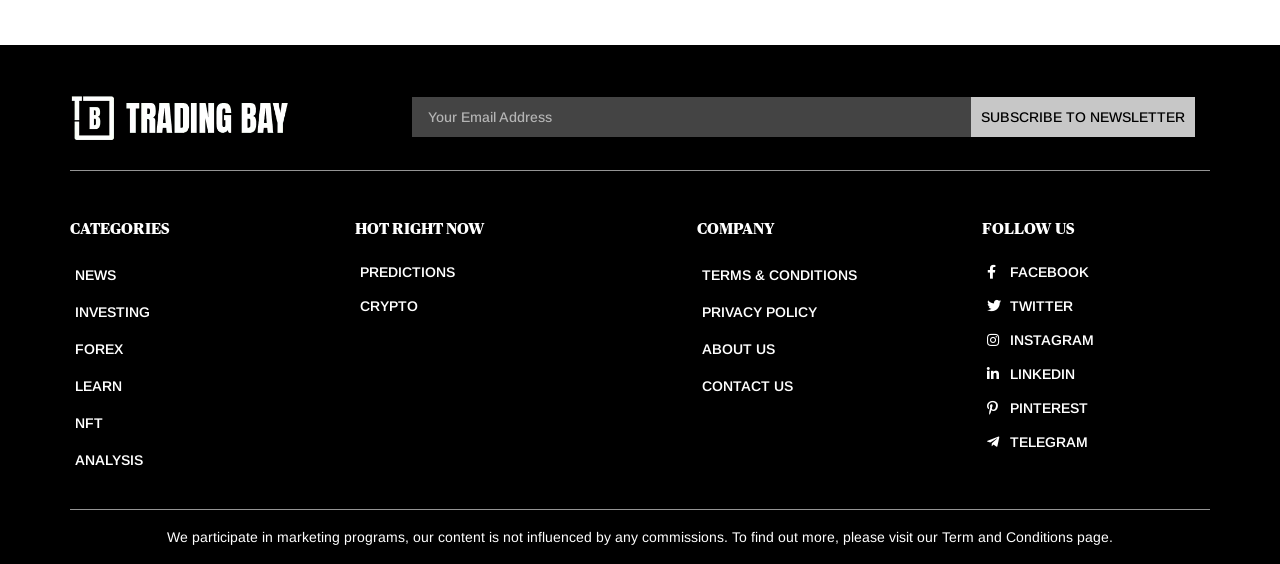Please mark the bounding box coordinates of the area that should be clicked to carry out the instruction: "Enter email address".

[0.322, 0.173, 0.758, 0.244]